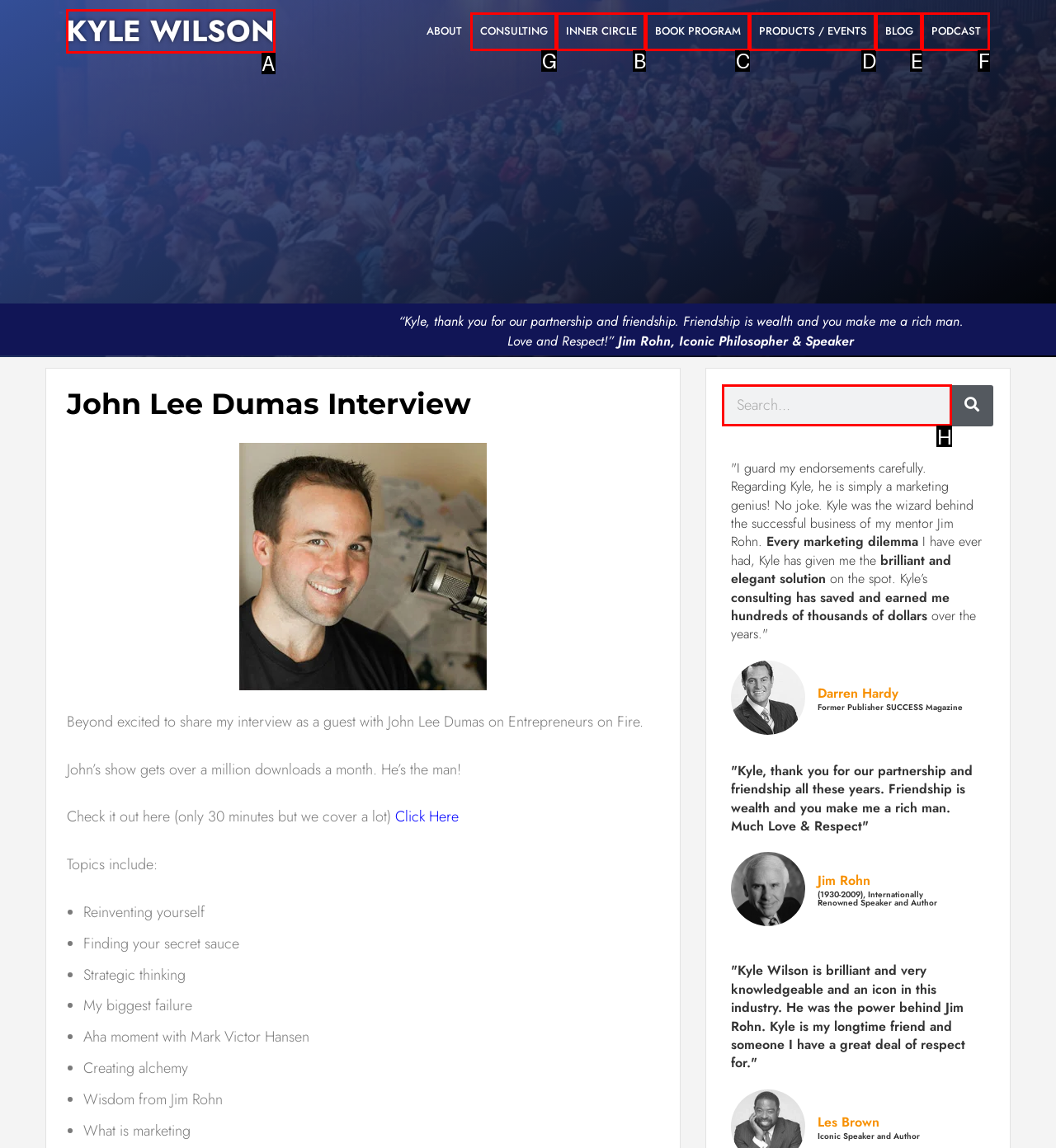Based on the task: Click on the 'CONSULTING' link, which UI element should be clicked? Answer with the letter that corresponds to the correct option from the choices given.

G